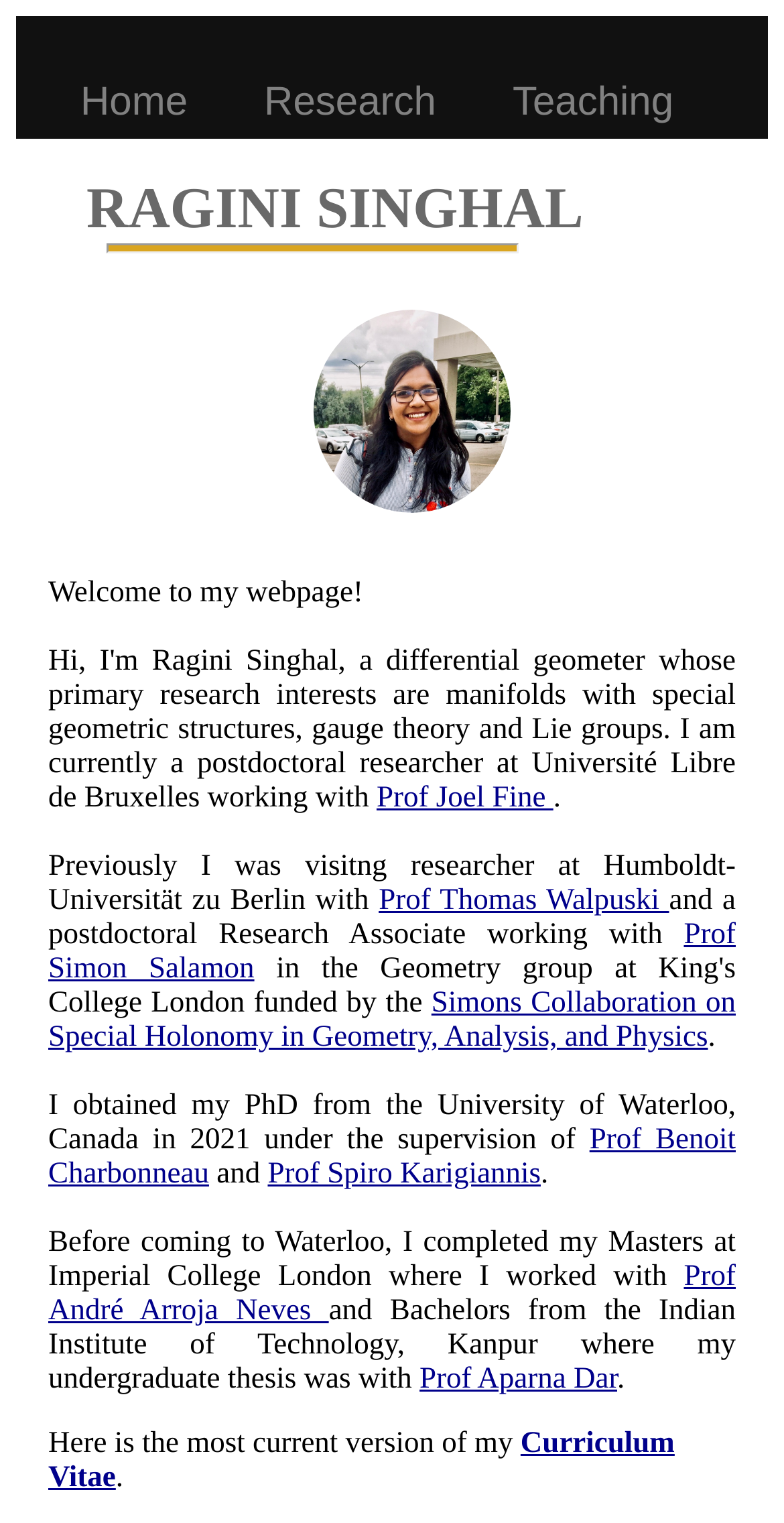What is the file type of the document that can be accessed from the webpage?
Use the image to answer the question with a single word or phrase.

Curriculum Vitae